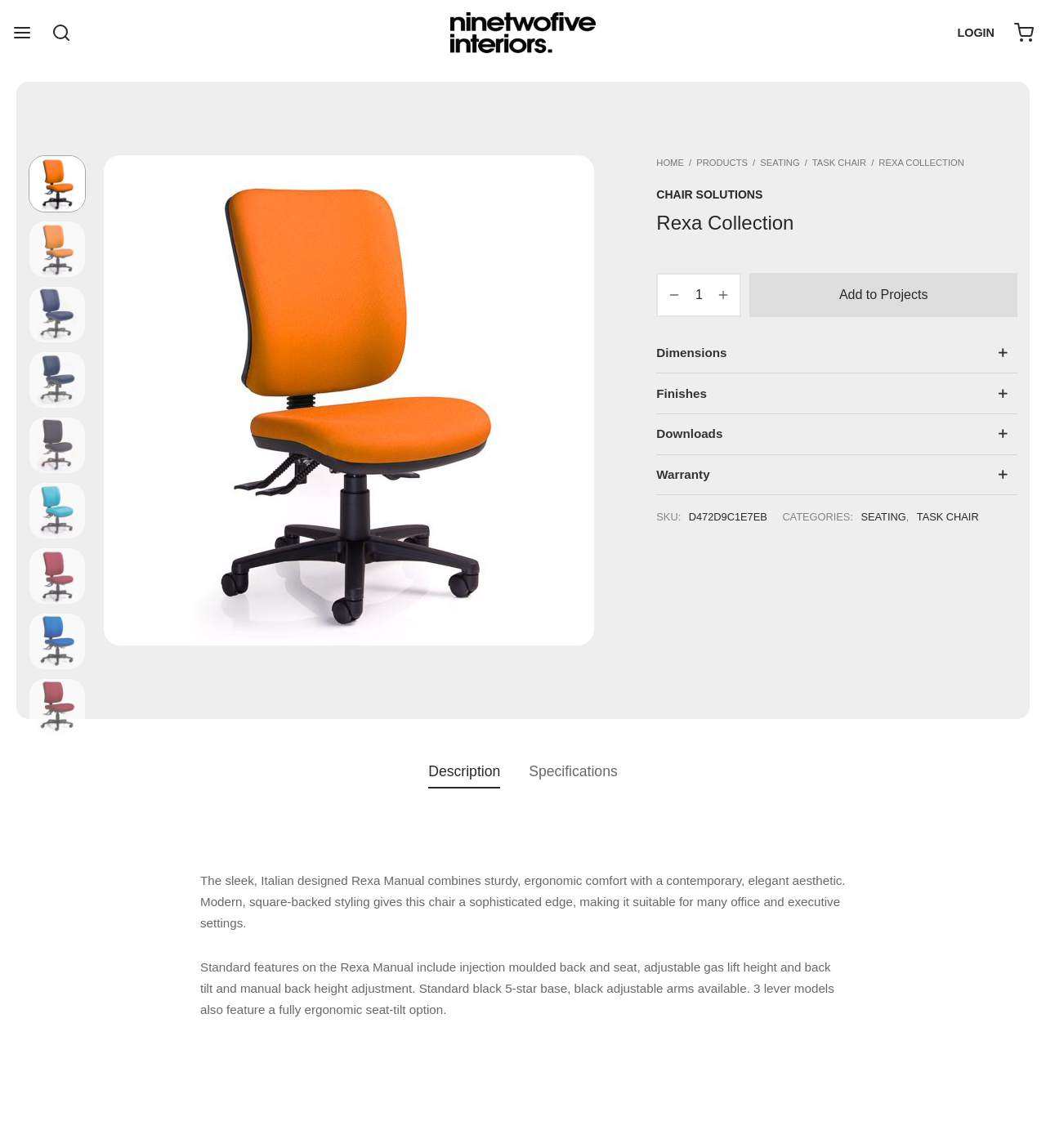Given the following UI element description: "Contact Us", find the bounding box coordinates in the webpage screenshot.

None